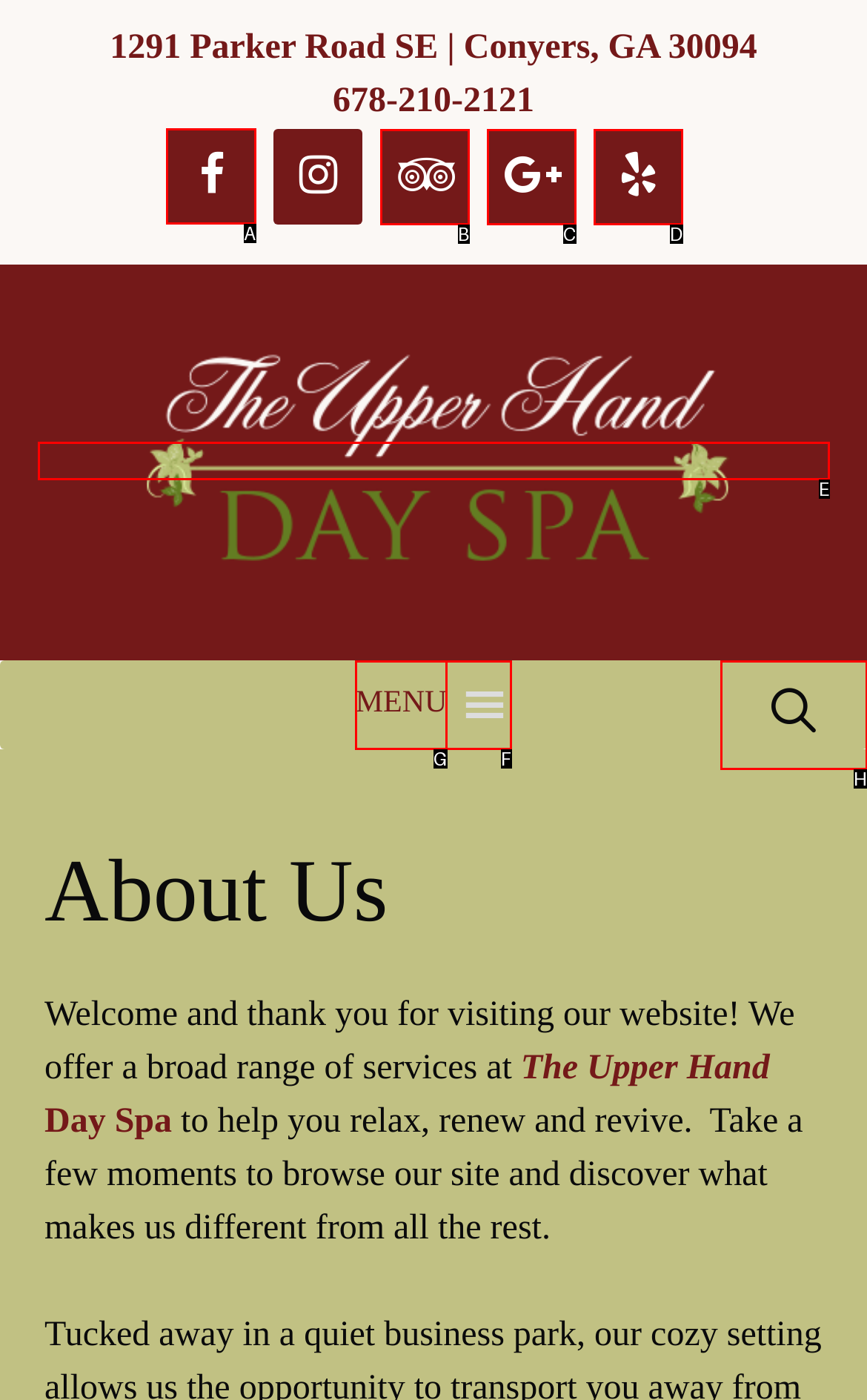Identify the HTML element you need to click to achieve the task: Click Facebook. Respond with the corresponding letter of the option.

A